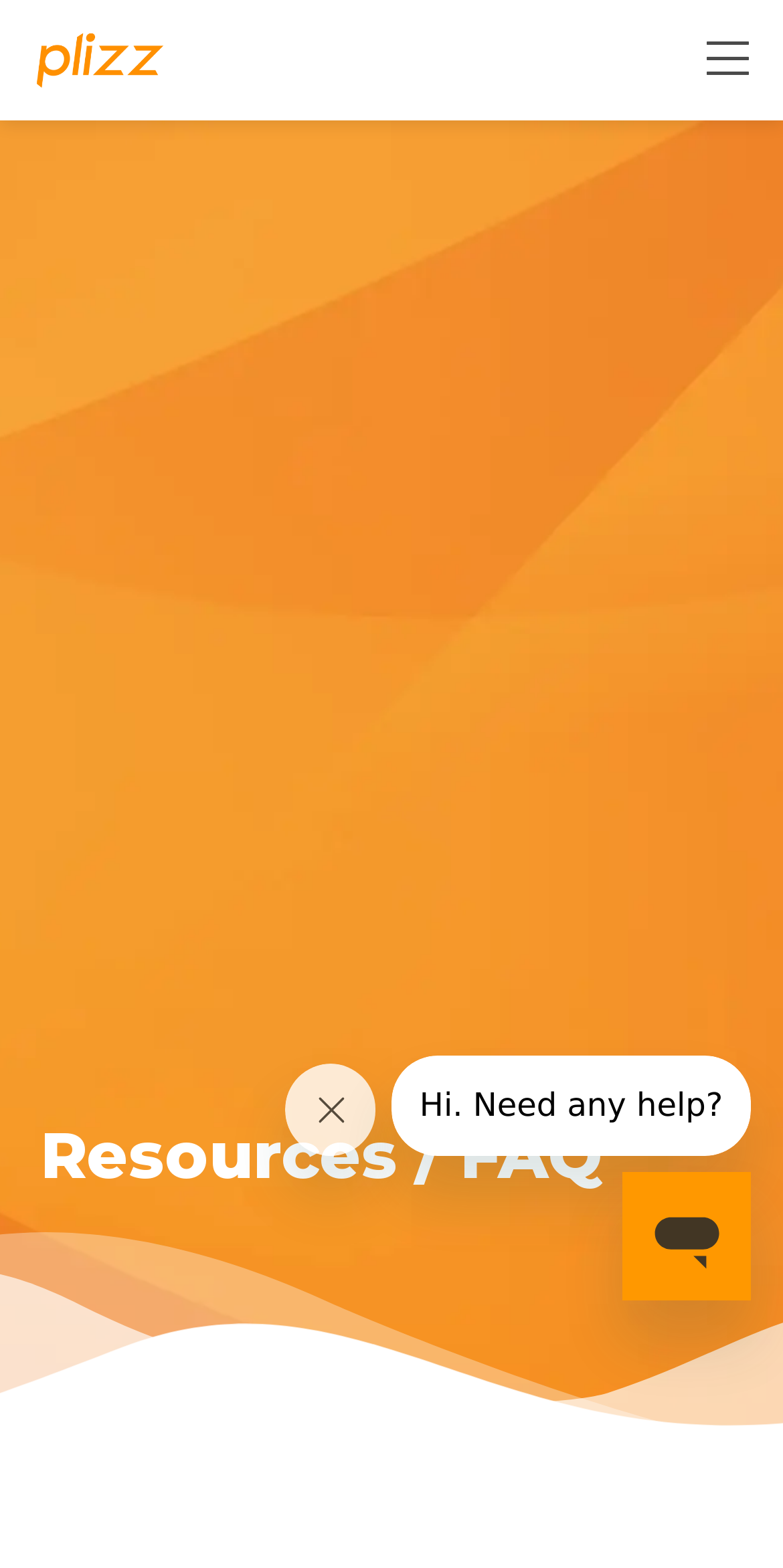Please reply with a single word or brief phrase to the question: 
Is there a link at the top right corner of the webpage?

Yes